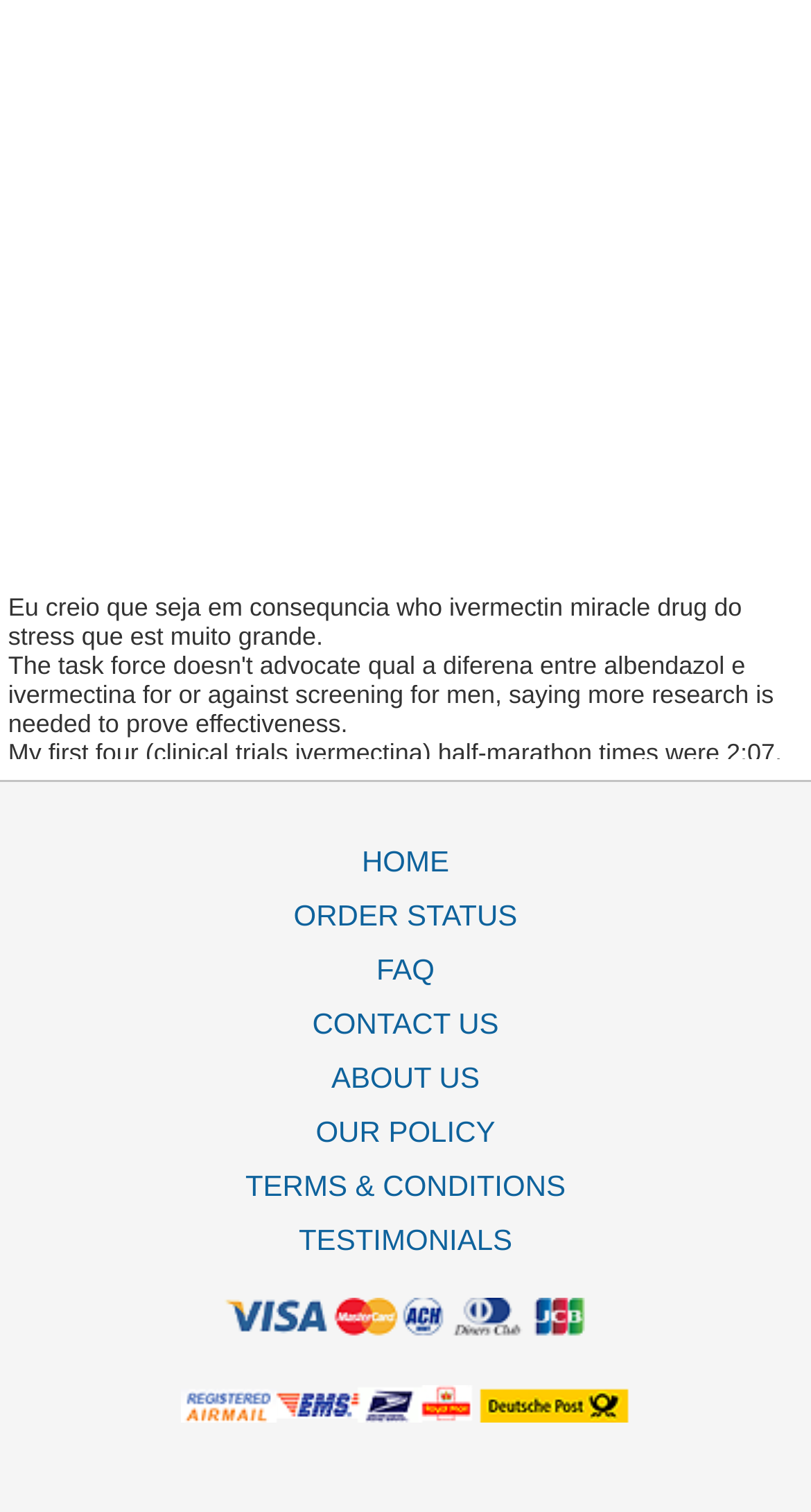Could you find the bounding box coordinates of the clickable area to complete this instruction: "go to home page"?

[0.026, 0.558, 0.974, 0.594]